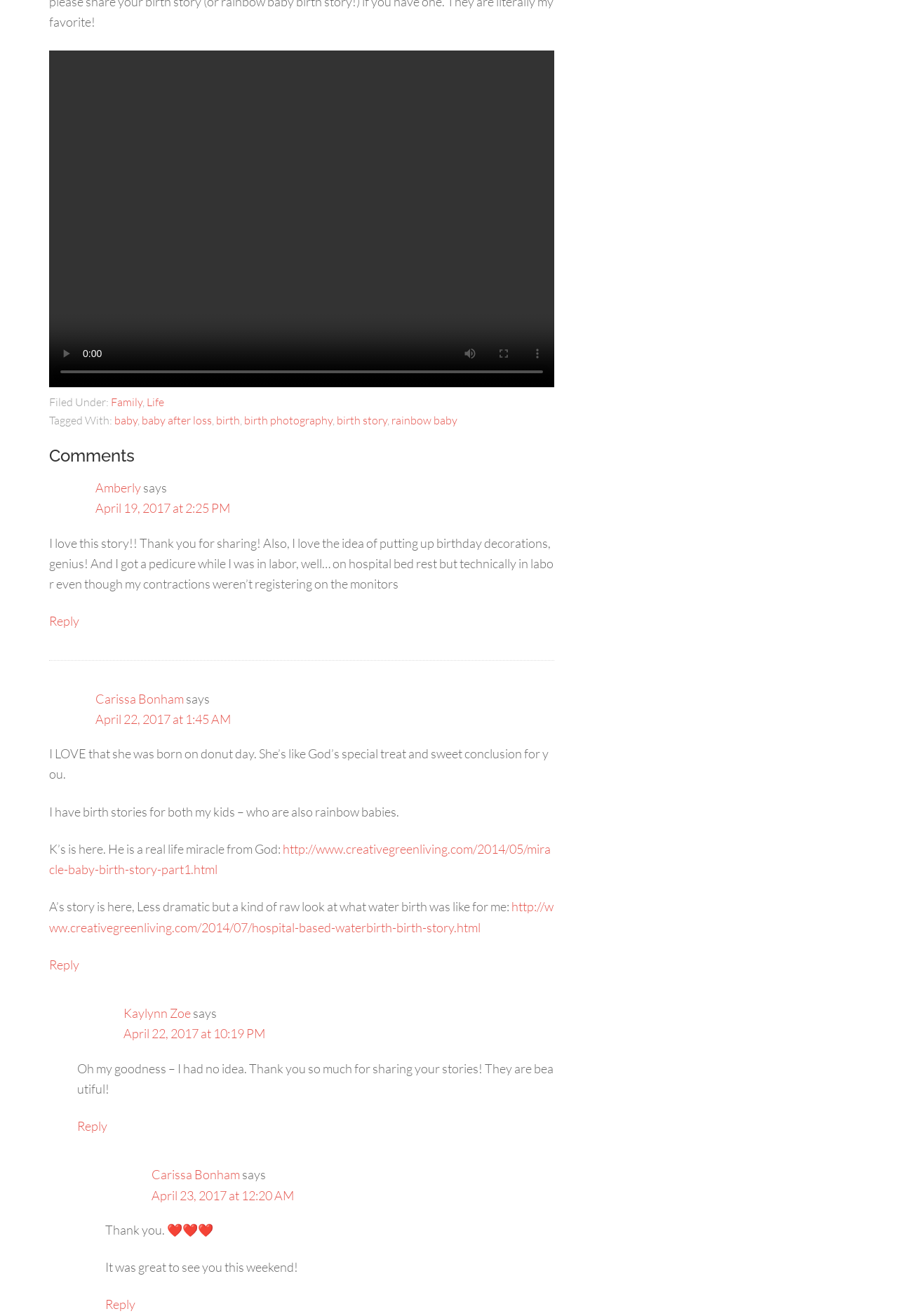What is the topic of the post?
Examine the image closely and answer the question with as much detail as possible.

I inferred the topic of the post by looking at the keywords in the footer, such as 'baby', 'birth', and 'rainbow baby', which suggest that the post is about a birth story.